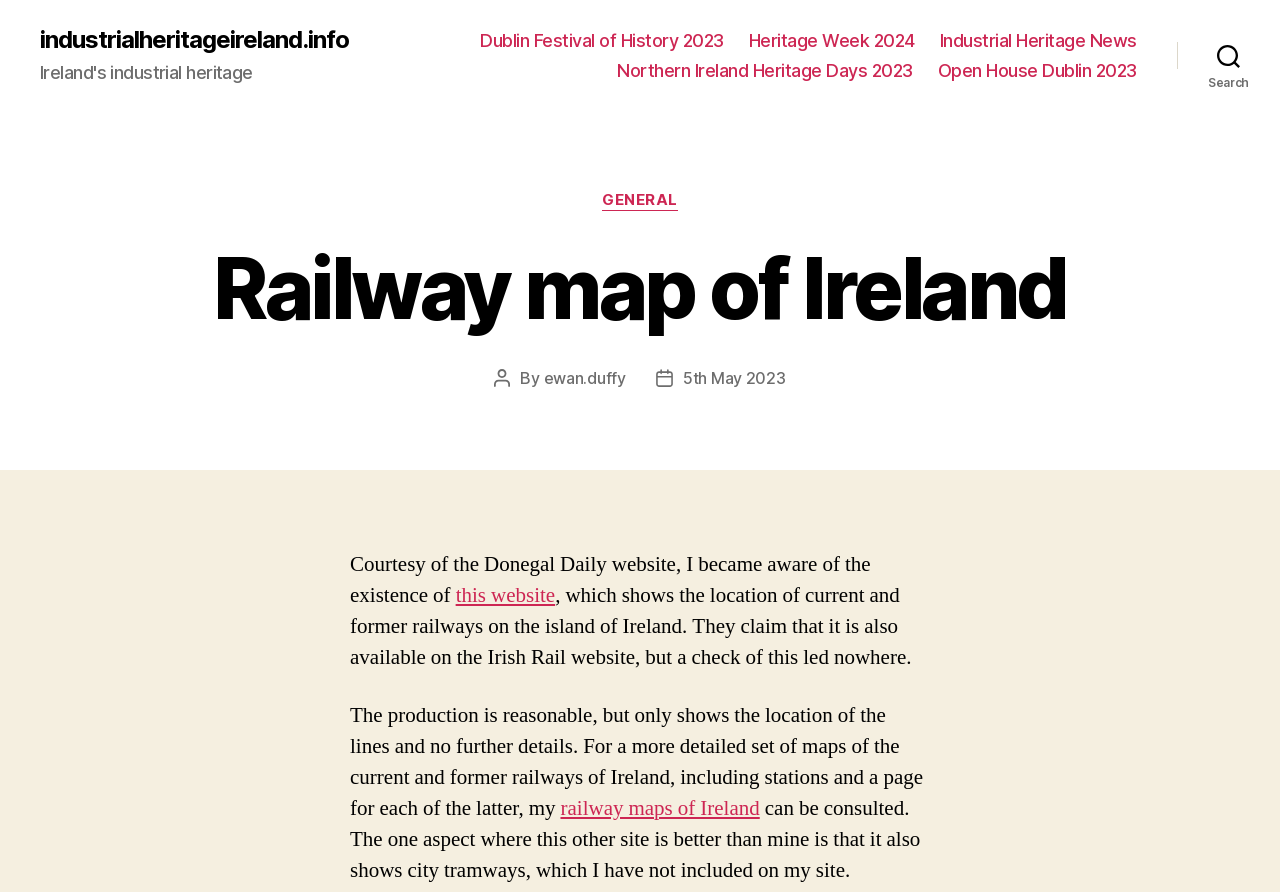Please identify the primary heading on the webpage and return its text.

Railway map of Ireland